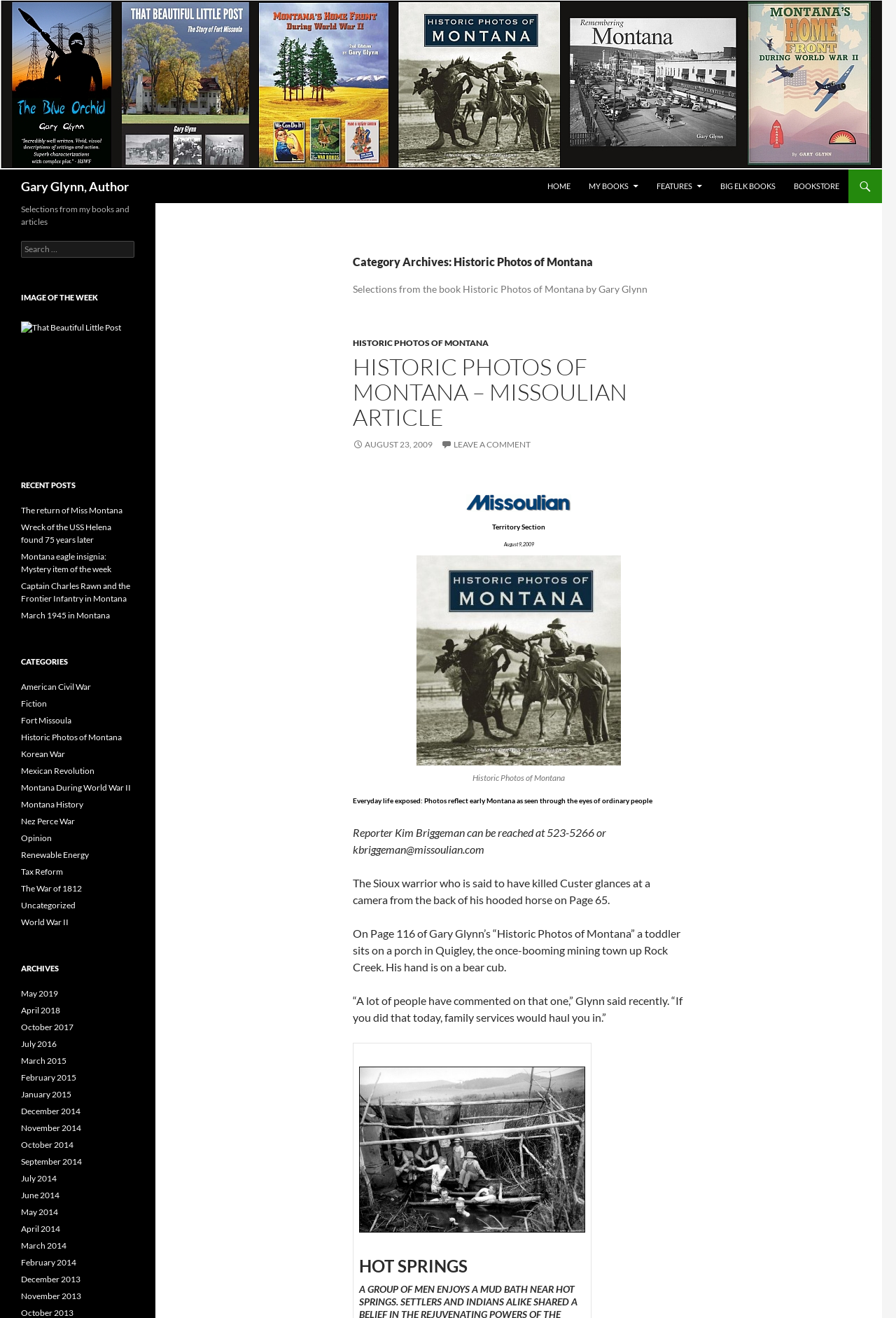Kindly determine the bounding box coordinates for the area that needs to be clicked to execute this instruction: "Click on the 'Dreams' link in the breadcrumbs".

None